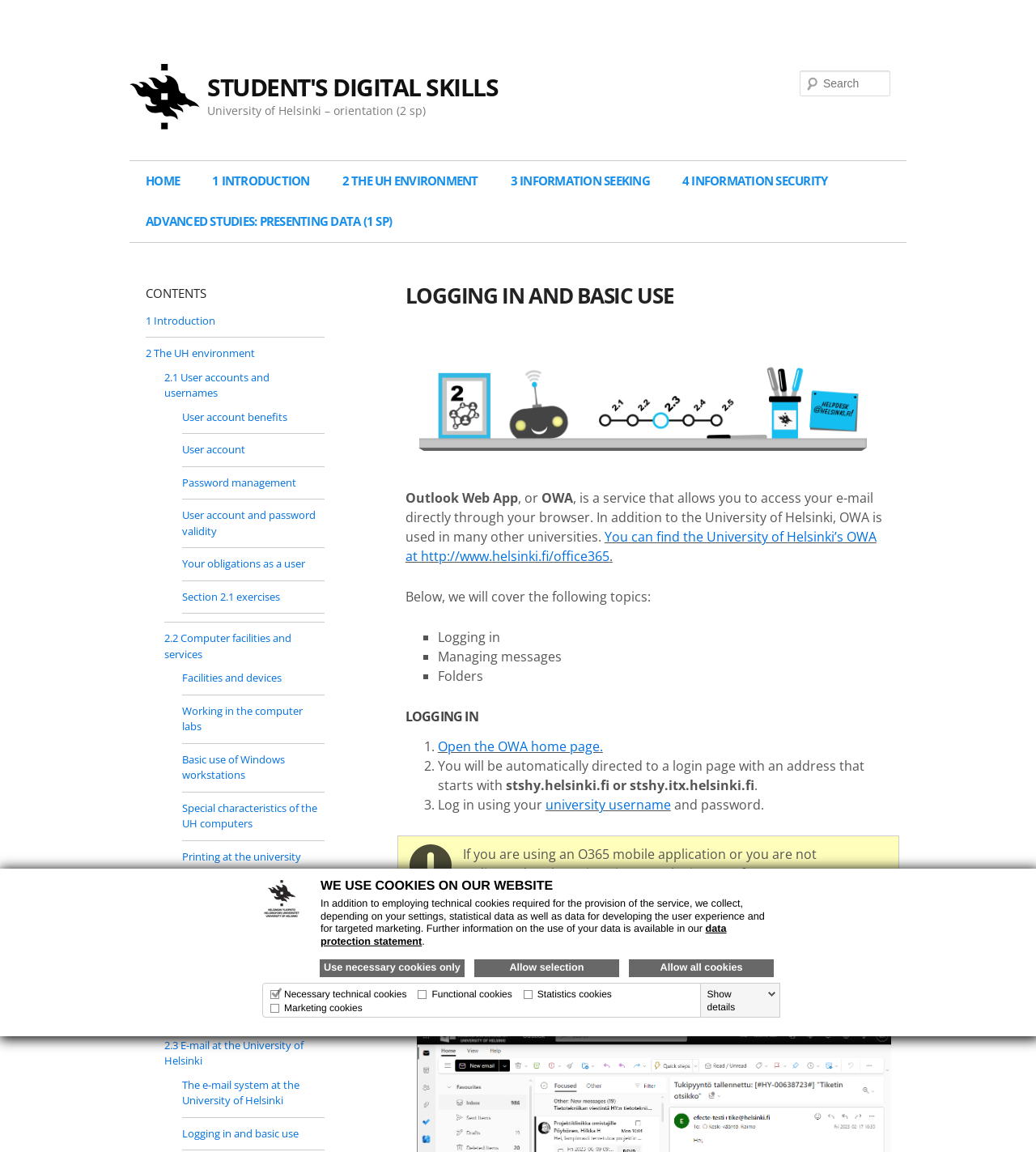Find the bounding box coordinates for the HTML element specified by: "Helpdesk and customer service".

[0.176, 0.765, 0.287, 0.792]